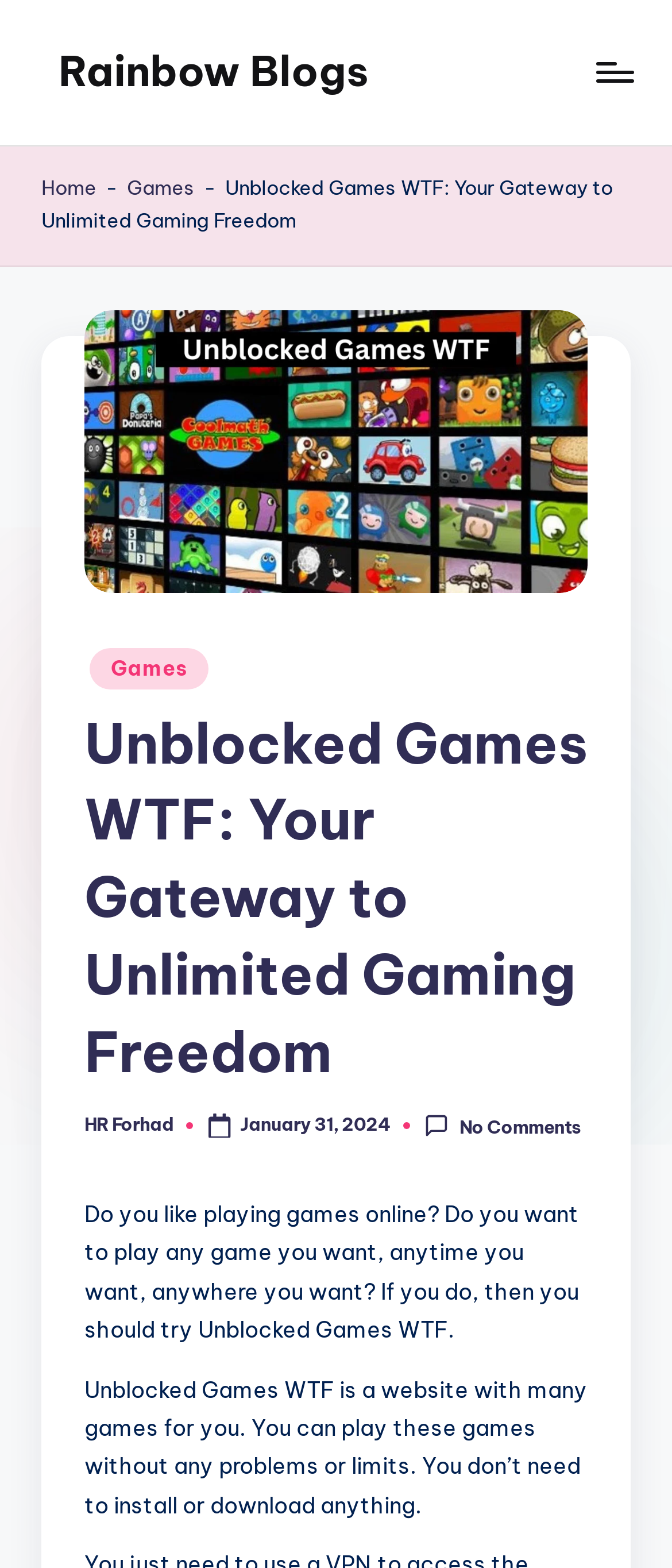Find the bounding box coordinates for the UI element that matches this description: "Rainbow Blogs".

[0.087, 0.027, 0.549, 0.064]